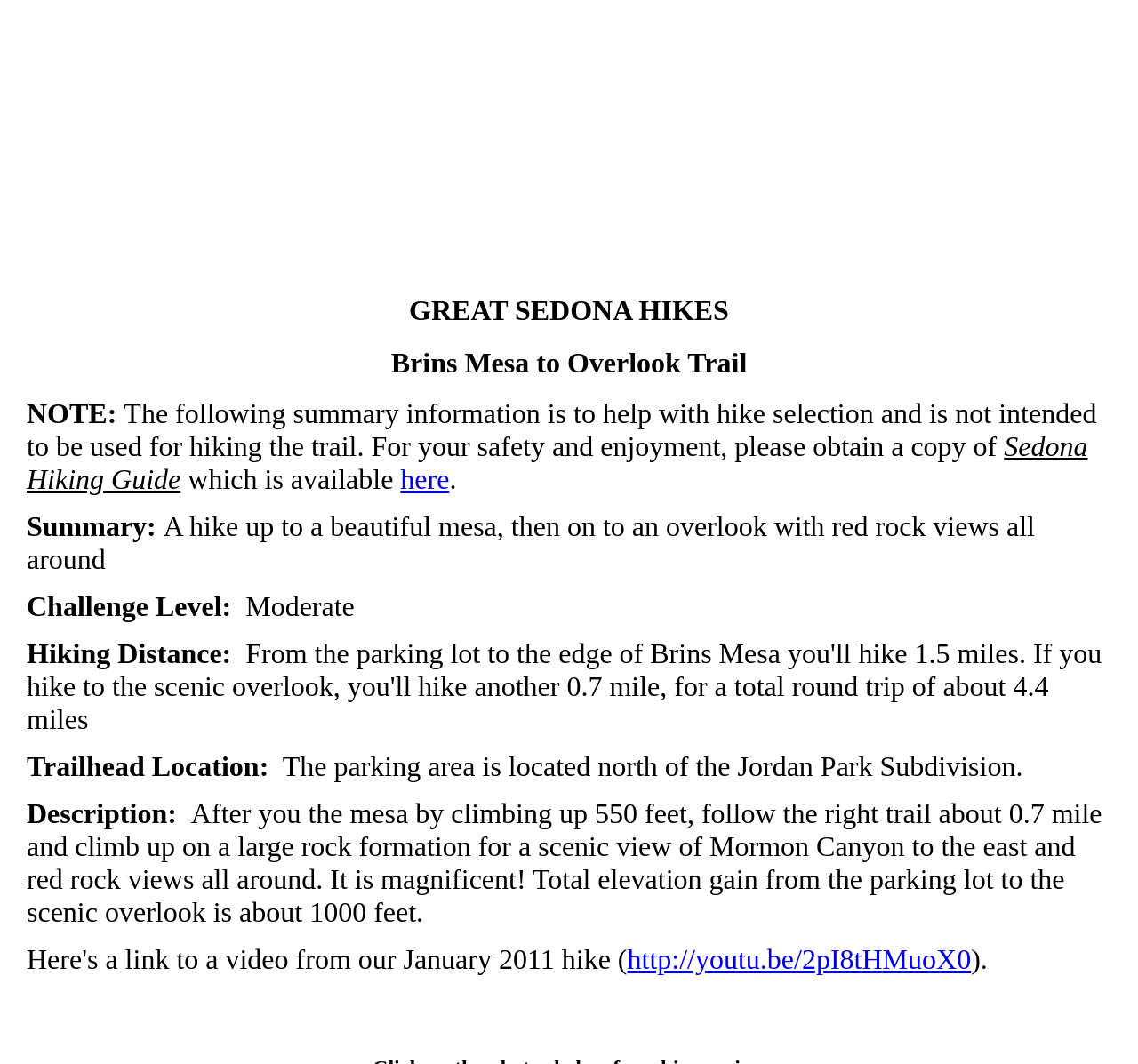From the webpage screenshot, identify the region described by aria-label="Advertisement" name="aswift_1" title="Advertisement". Provide the bounding box coordinates as (top-left x, top-left y, bottom-right x, bottom-right y), with each value being a floating point number between 0 and 1.

[0.031, 0.025, 0.969, 0.259]